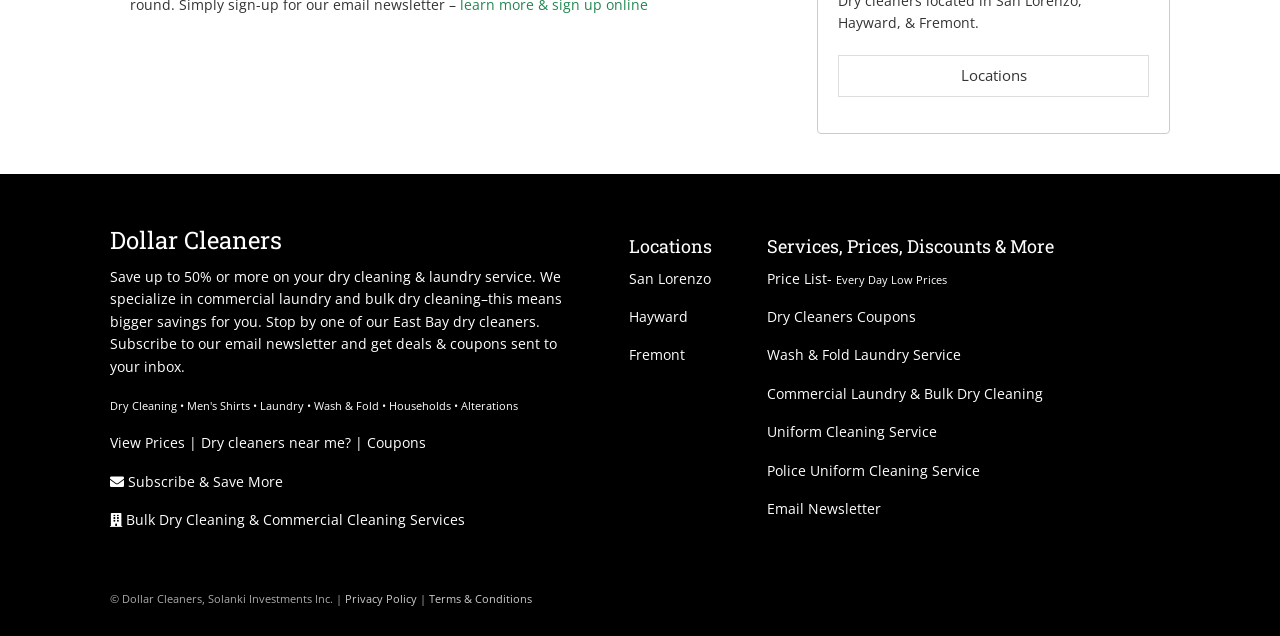Answer the following inquiry with a single word or phrase:
How much can I save on dry cleaning and laundry service?

up to 50% or more